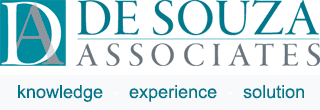Provide a thorough and detailed response to the question by examining the image: 
What type of events does the company specialize in?

The visual identity of the company reinforces its focus on connecting clients with tailored solutions, particularly in the context of organizing summer events, as implied by the webpage's overarching theme.